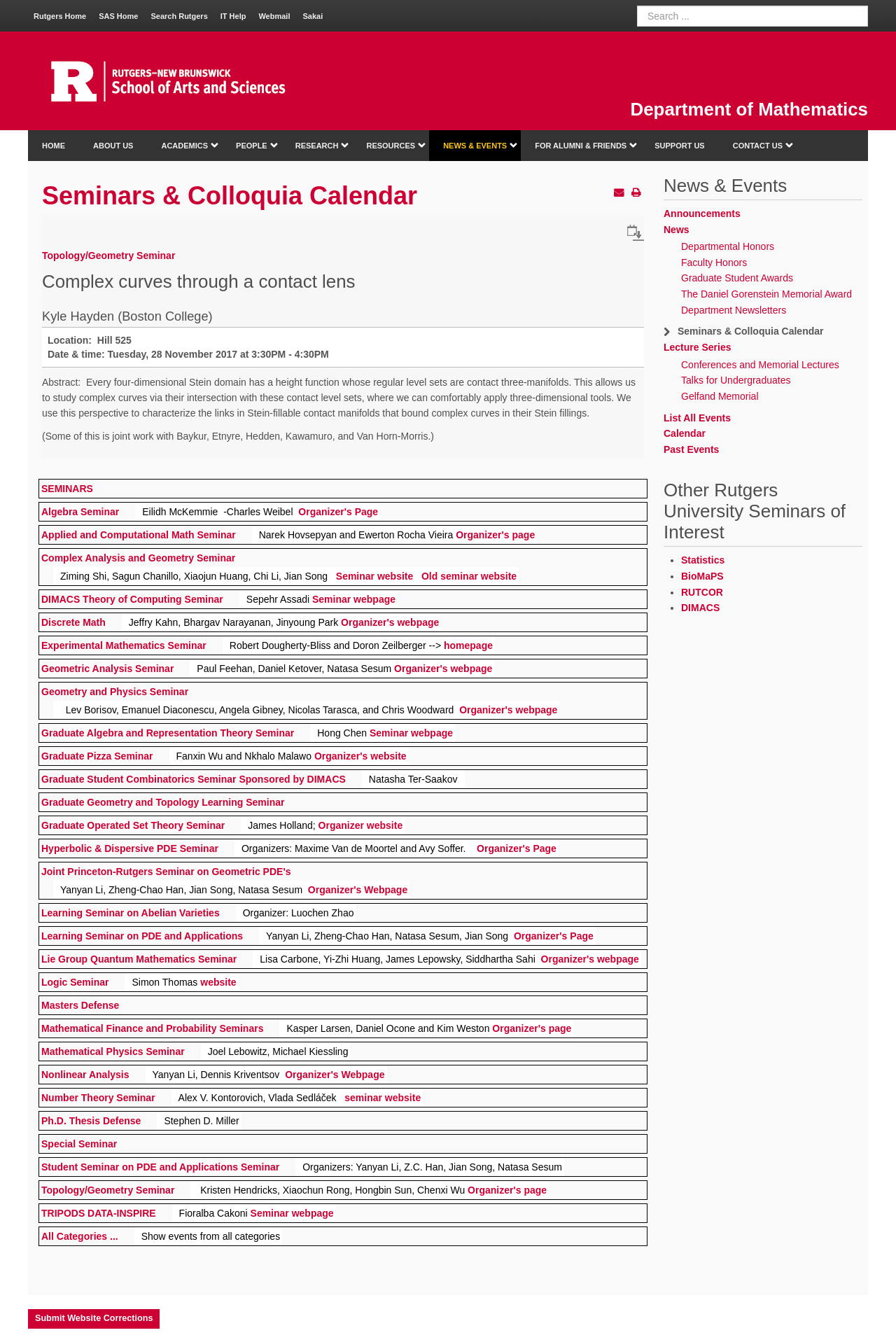Examine the image carefully and respond to the question with a detailed answer: 
What is the location of the Topology/Geometry Seminar?

By analyzing the webpage, I found a static text element with the text 'Location: ' followed by another static text element with the text 'Hill 525'. This suggests that the location of the Topology/Geometry Seminar is Hill 525.